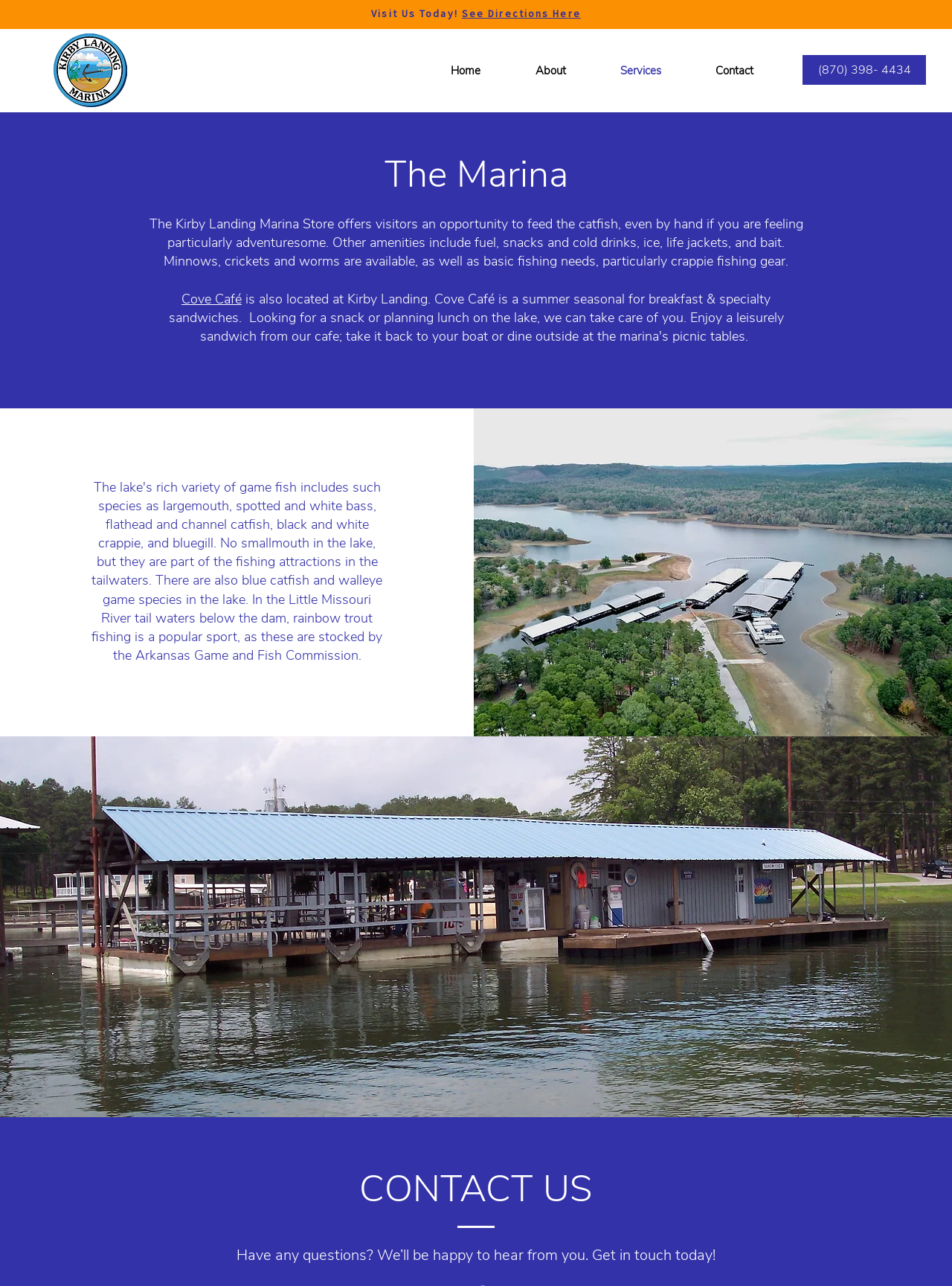Detail the features and information presented on the webpage.

The webpage is about Kirby Landing Marina, a recreation area with a motel and lake. At the top, there is a prominent call-to-action "Visit Us Today!" with a link to "See Directions Here" next to it. On the top-left corner, there is a logo of Kirby Landing Marina, which is also a link to the homepage. 

Below the logo, there is a navigation menu with four links: "Home", "About", "Services", and "Contact". On the top-right corner, there is a phone number "(870) 398- 4434" displayed as a link.

The main content of the webpage is divided into three sections. The first section is about the marina, with a heading "The Marina" and a paragraph describing the amenities offered, including feeding catfish, fuel, snacks, and fishing gear. 

Below the paragraph, there is a link to "Cove Café". On the right side of the first section, there is a large image of the marina. 

The second section features another image, this time of the marina store and Cove Café. 

The third section is about contacting the marina, with a heading "CONTACT US" and a paragraph encouraging visitors to get in touch with any questions.